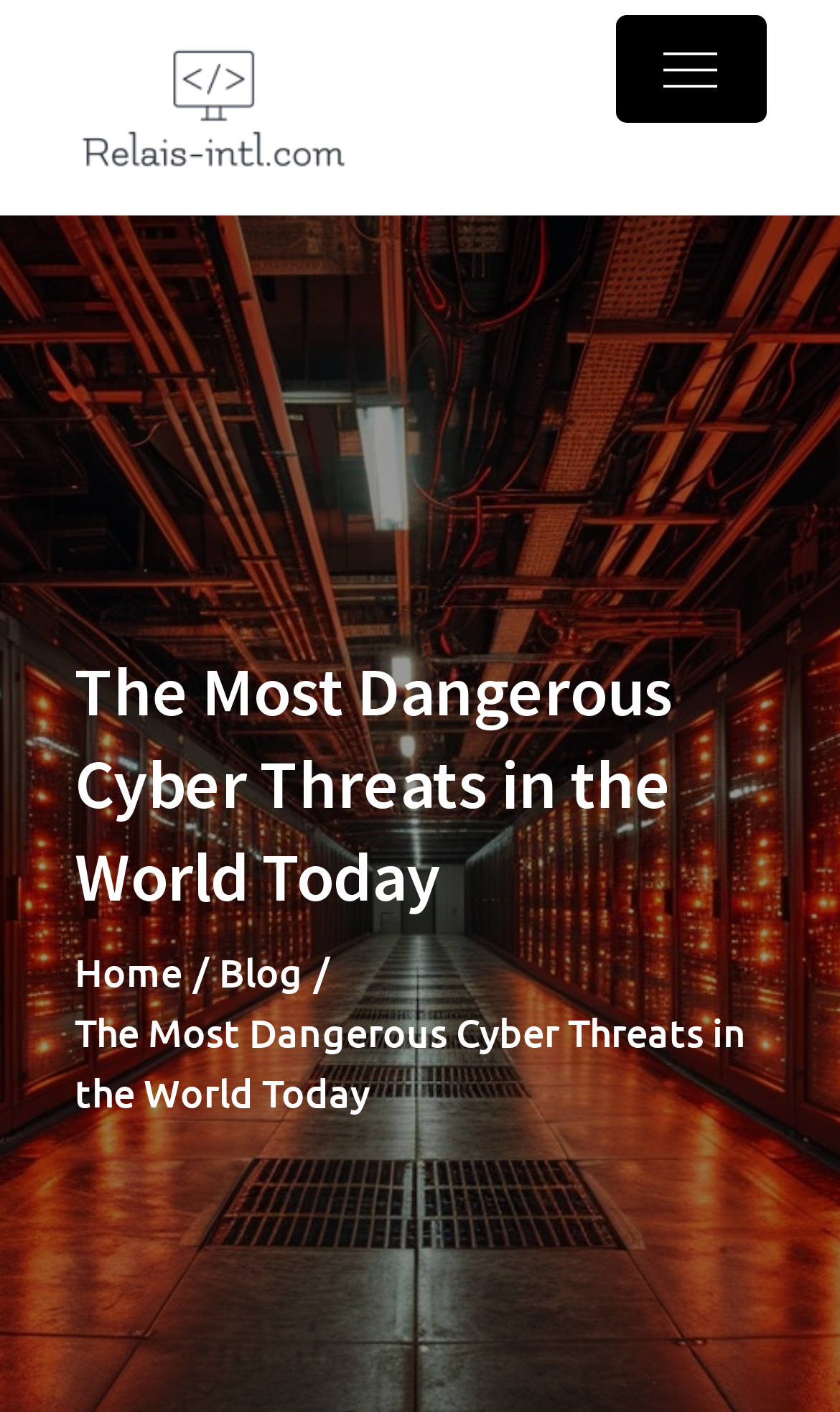Please extract and provide the main headline of the webpage.

The Most Dangerous Cyber Threats in the World Today